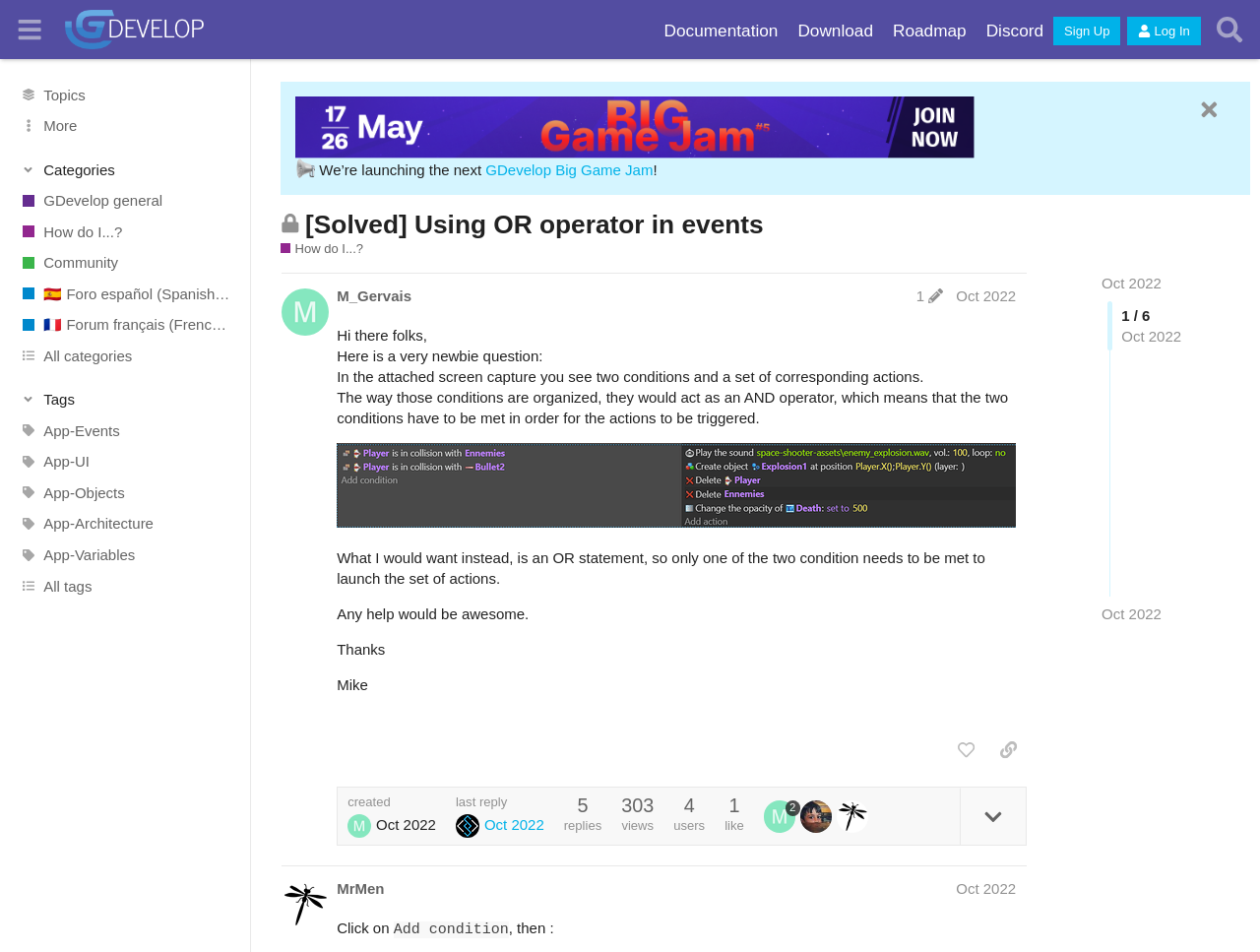Locate the bounding box coordinates of the clickable element to fulfill the following instruction: "Search for topics". Provide the coordinates as four float numbers between 0 and 1 in the format [left, top, right, bottom].

[0.959, 0.009, 0.992, 0.053]